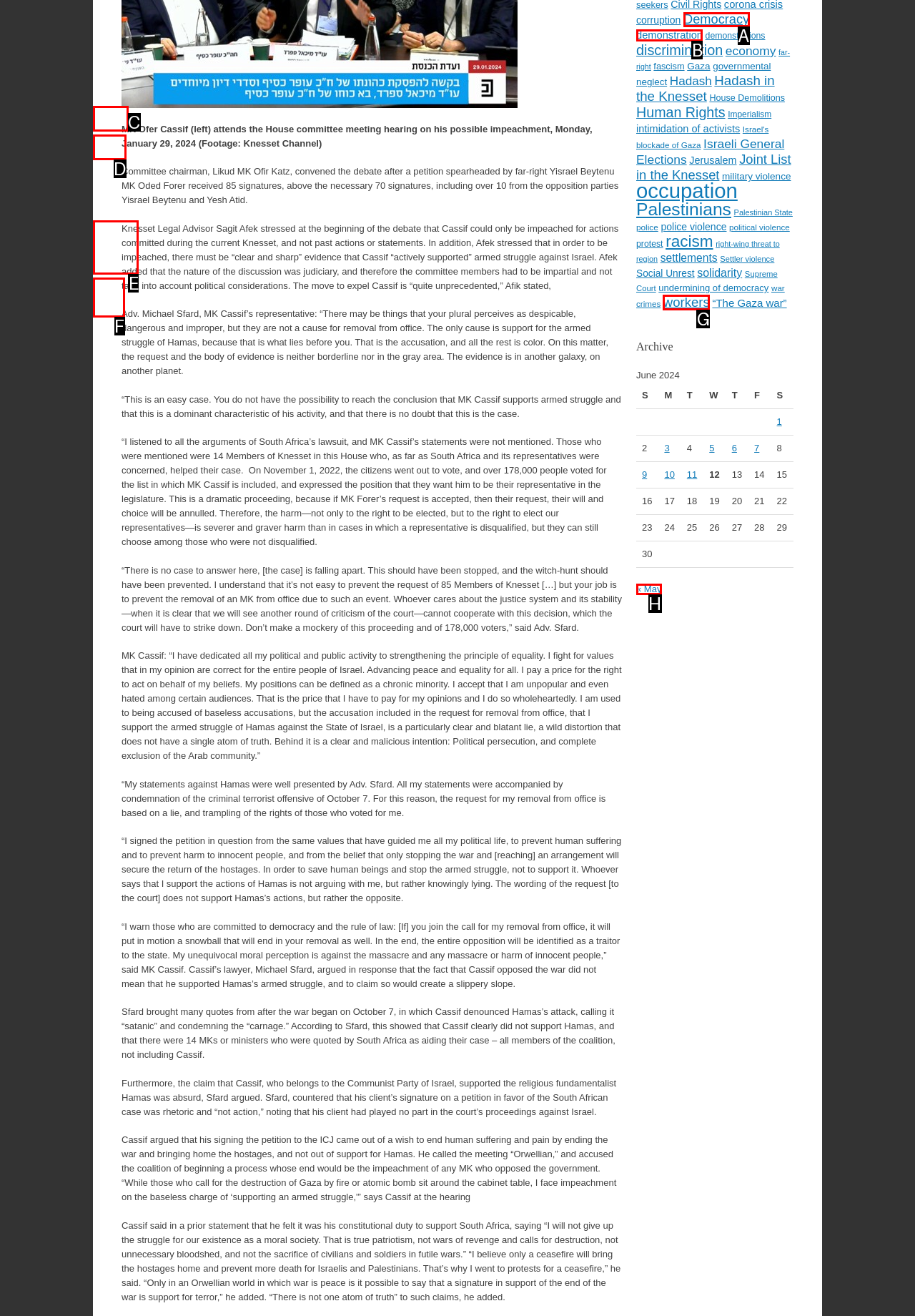Select the HTML element that best fits the description: workers
Respond with the letter of the correct option from the choices given.

G